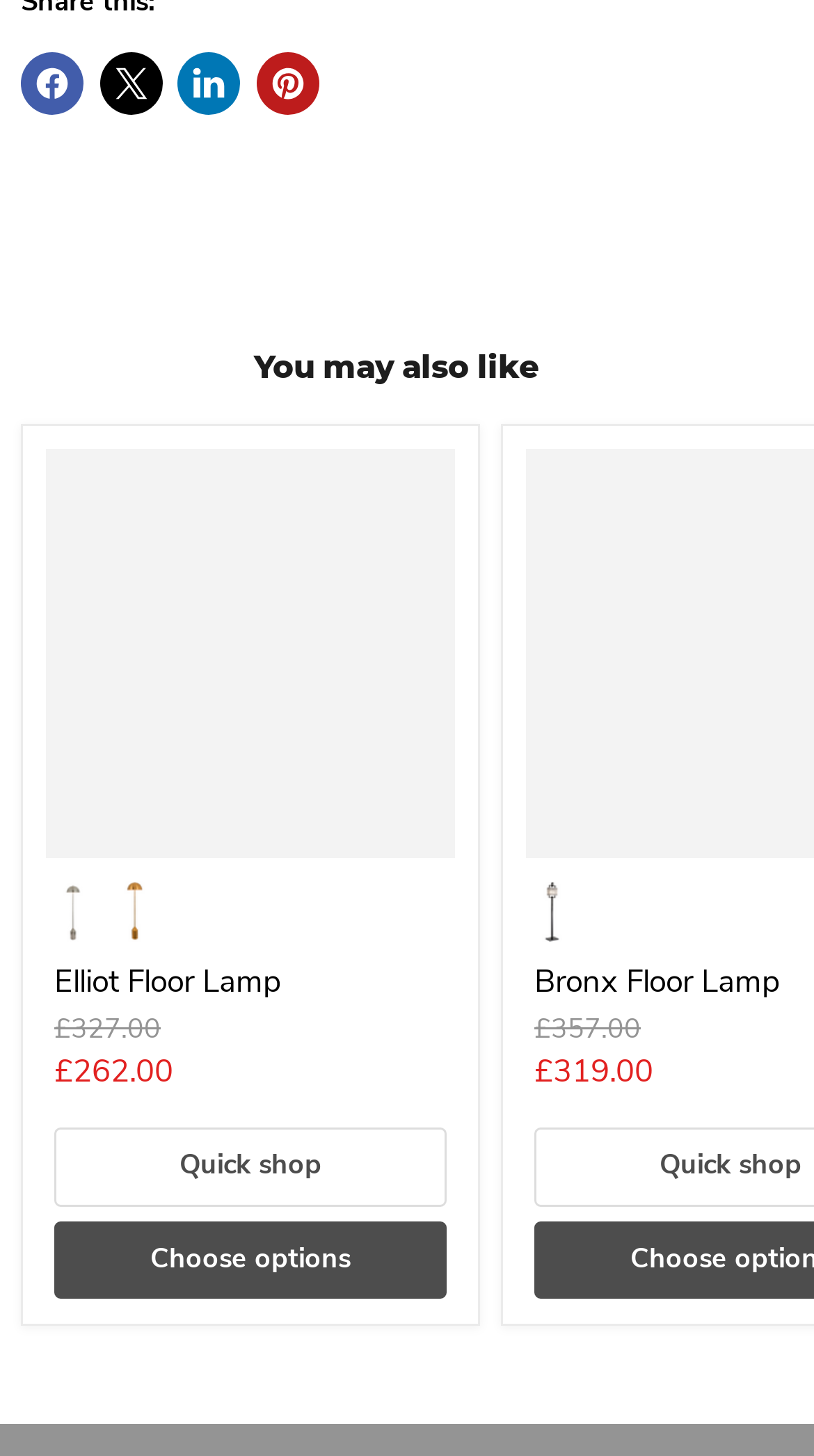Determine the bounding box coordinates for the clickable element to execute this instruction: "View Bronx Floor Lamp". Provide the coordinates as four float numbers between 0 and 1, i.e., [left, top, right, bottom].

[0.656, 0.66, 0.959, 0.688]